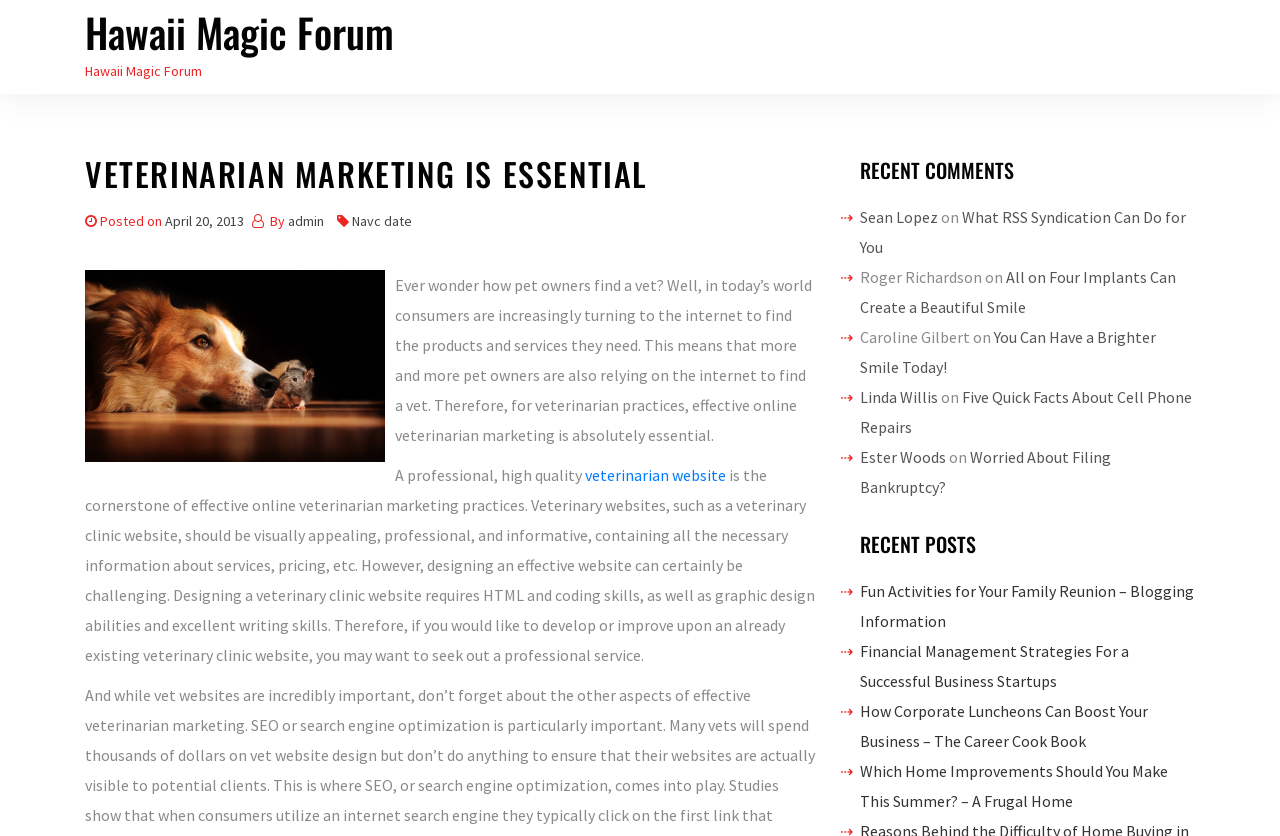What is the title of the first recent post?
Offer a detailed and exhaustive answer to the question.

The first recent post listed on the webpage is titled 'Fun Activities for Your Family Reunion – Blogging Information', which is a link to a related article.